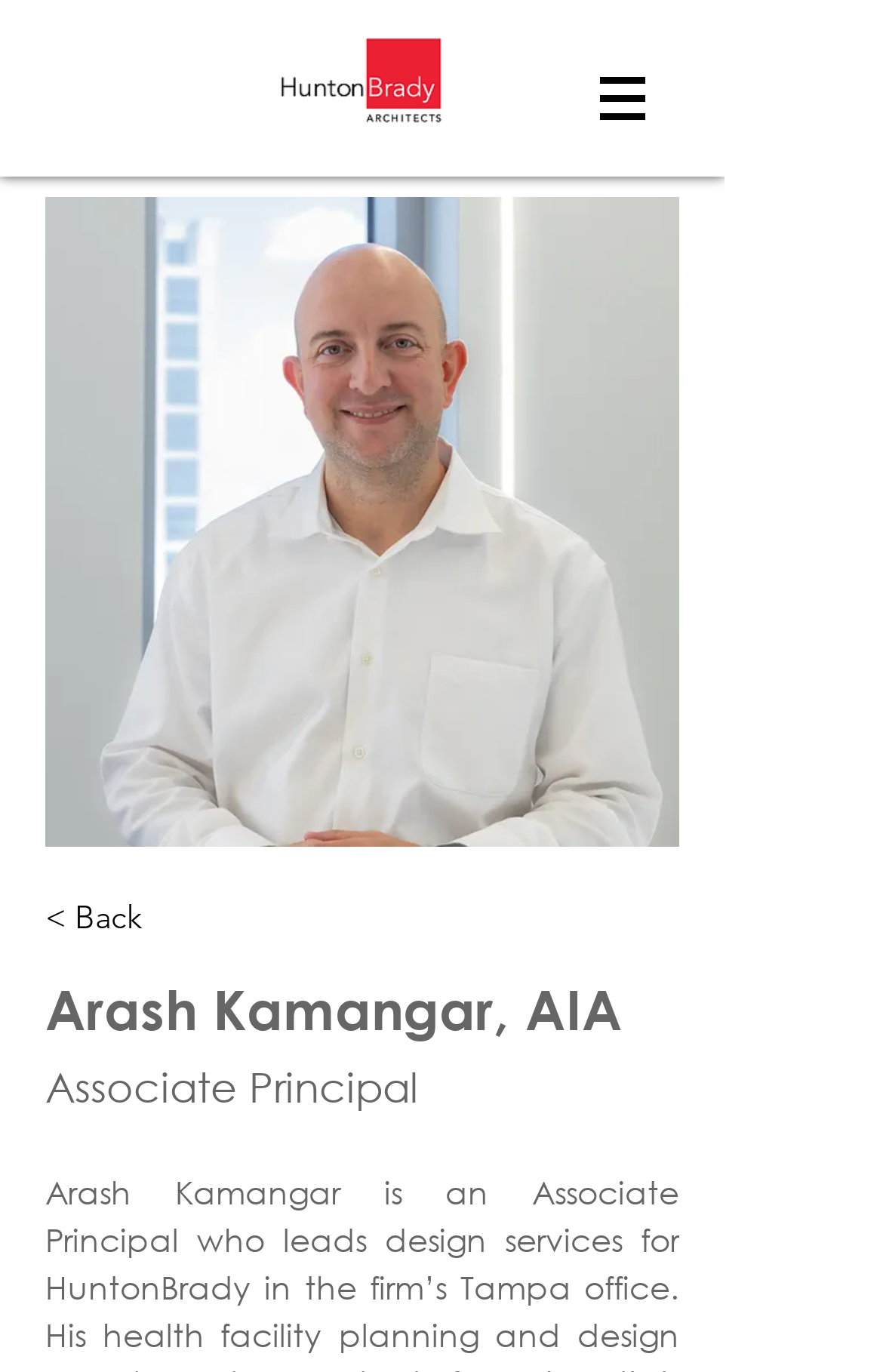Based on the image, give a detailed response to the question: What is the name of the architect?

I inferred this answer by looking at the heading element 'Arash Kamangar, AIA' and the image element 'Arash Kamangar (1).jpg', which suggests that the webpage is about an architect named Arash Kamangar.